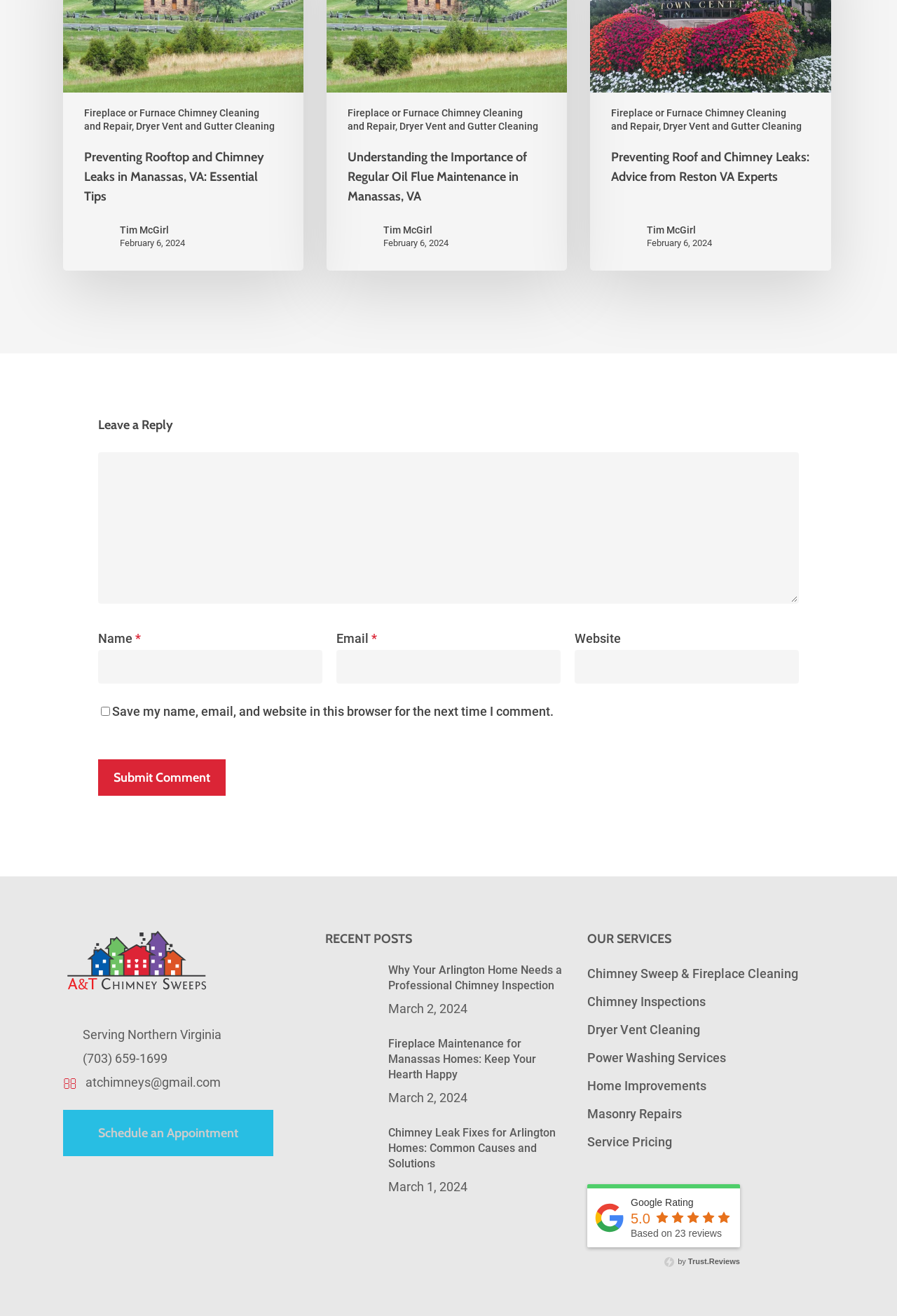Determine the bounding box coordinates of the element's region needed to click to follow the instruction: "View the 'RECENT POSTS'". Provide these coordinates as four float numbers between 0 and 1, formatted as [left, top, right, bottom].

[0.362, 0.706, 0.638, 0.721]